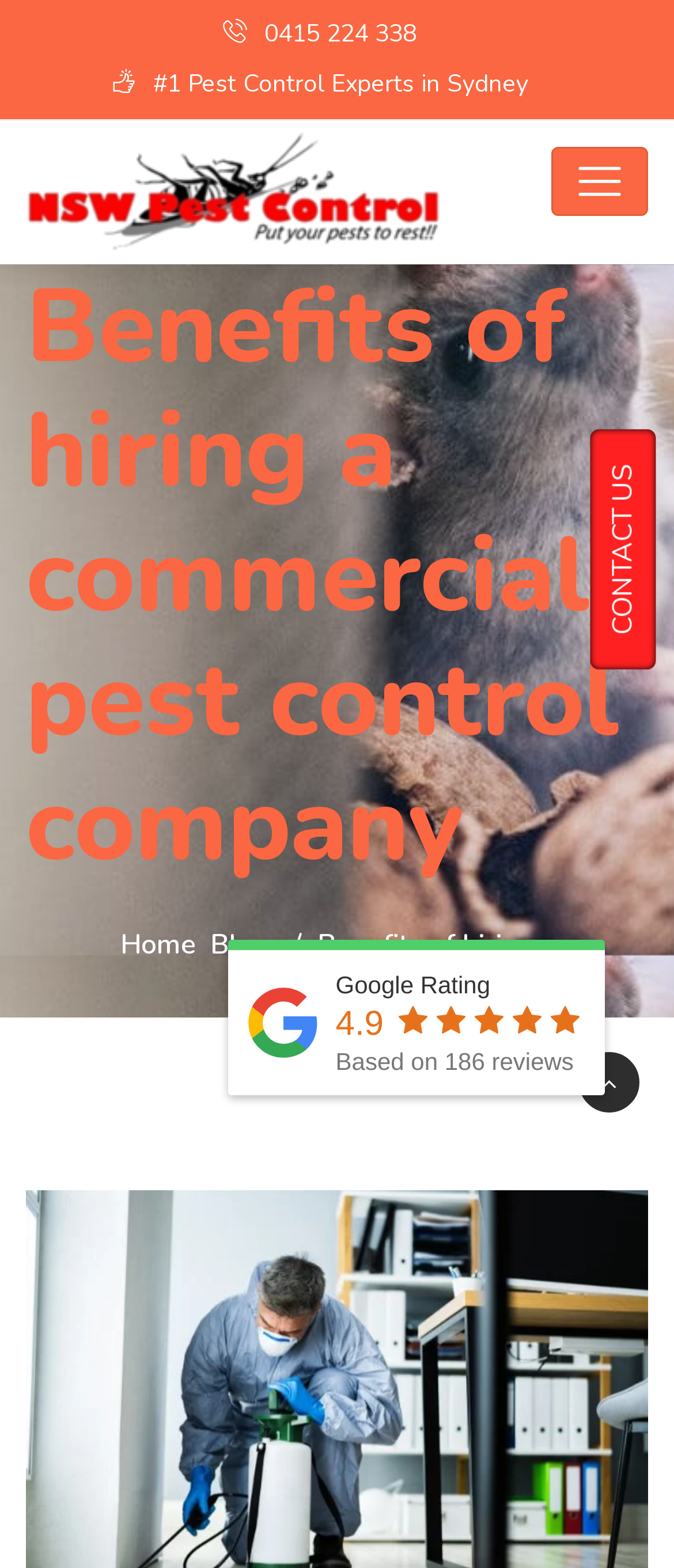Find the bounding box coordinates of the UI element according to this description: "alt="NSW Pest Control Services"".

[0.038, 0.077, 0.654, 0.169]